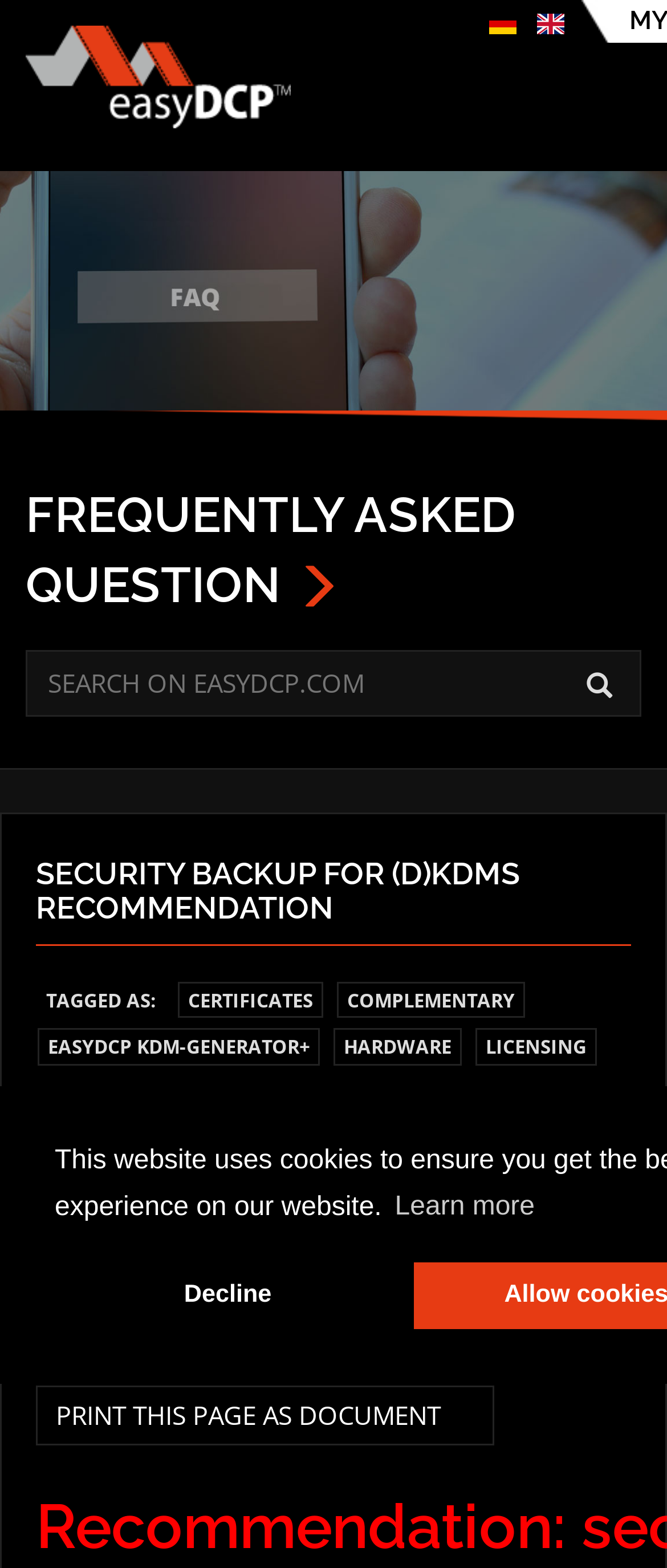Please predict the bounding box coordinates of the element's region where a click is necessary to complete the following instruction: "start search". The coordinates should be represented by four float numbers between 0 and 1, i.e., [left, top, right, bottom].

[0.846, 0.418, 0.951, 0.455]